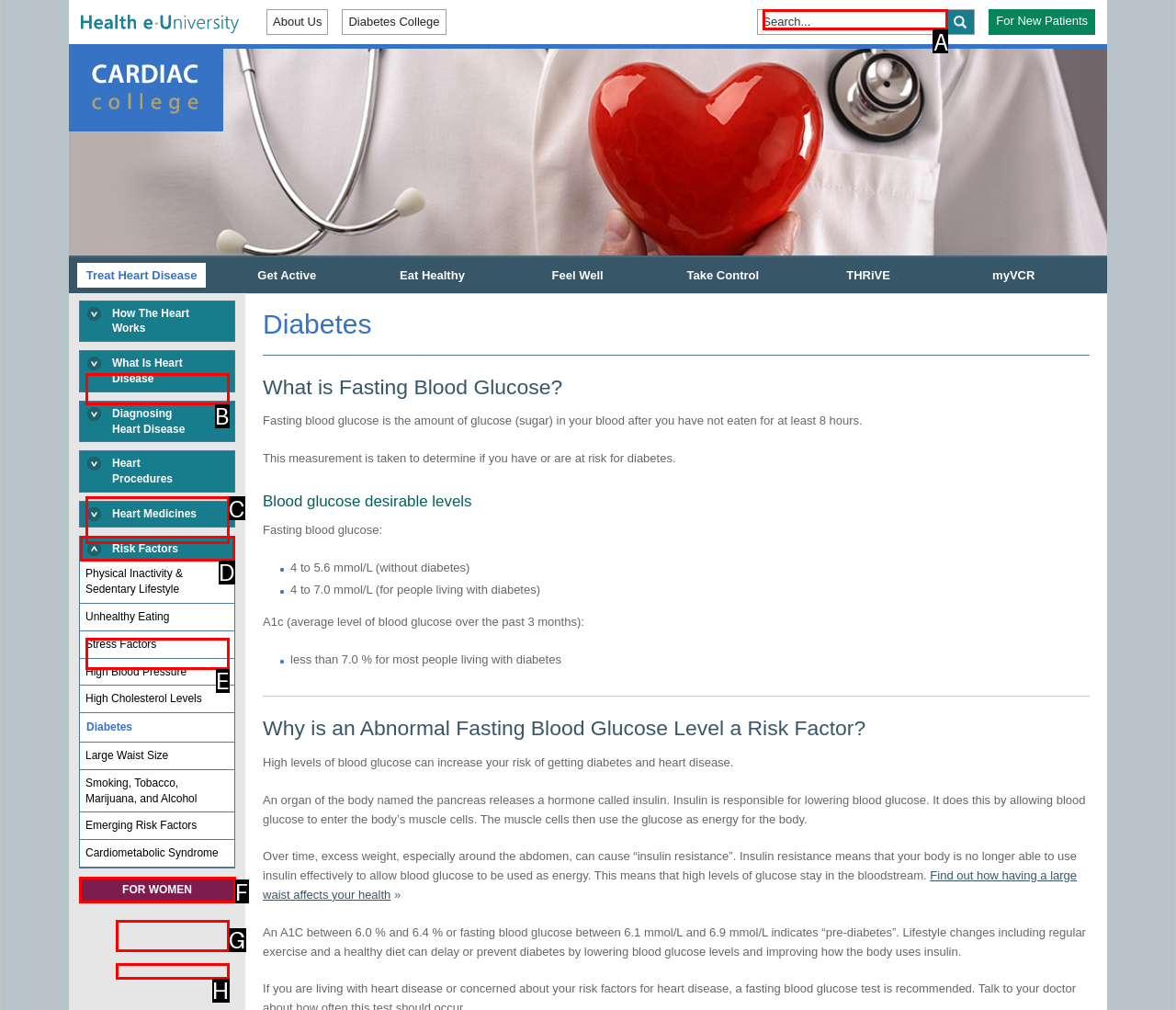Tell me which letter corresponds to the UI element that will allow you to Search for something. Answer with the letter directly.

A